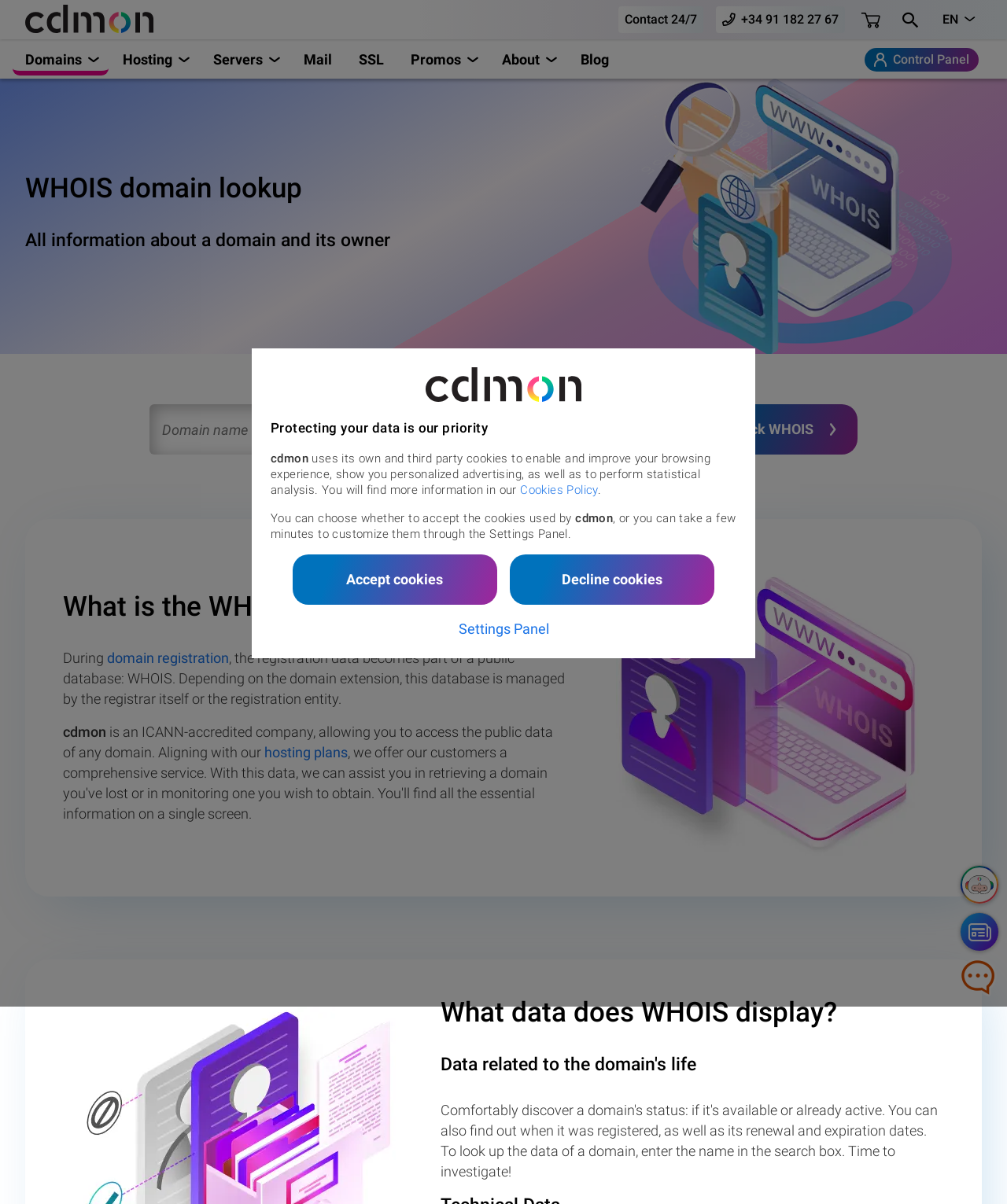Extract the top-level heading from the webpage and provide its text.

WHOIS domain lookup